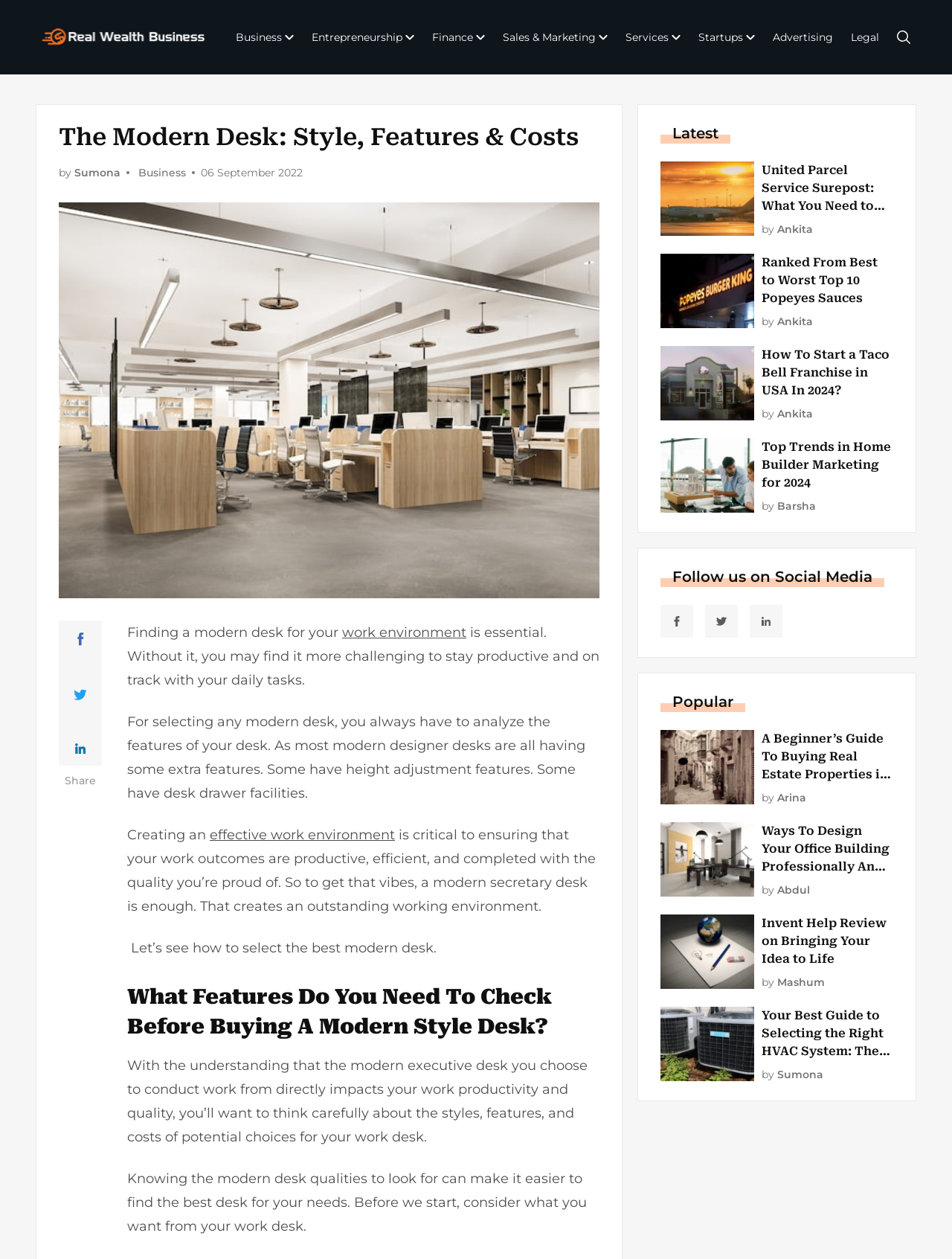Please identify the bounding box coordinates of the region to click in order to complete the task: "Read the article 'United Parcel Service Surepost: What You Need to Know?'". The coordinates must be four float numbers between 0 and 1, specified as [left, top, right, bottom].

[0.8, 0.128, 0.938, 0.171]